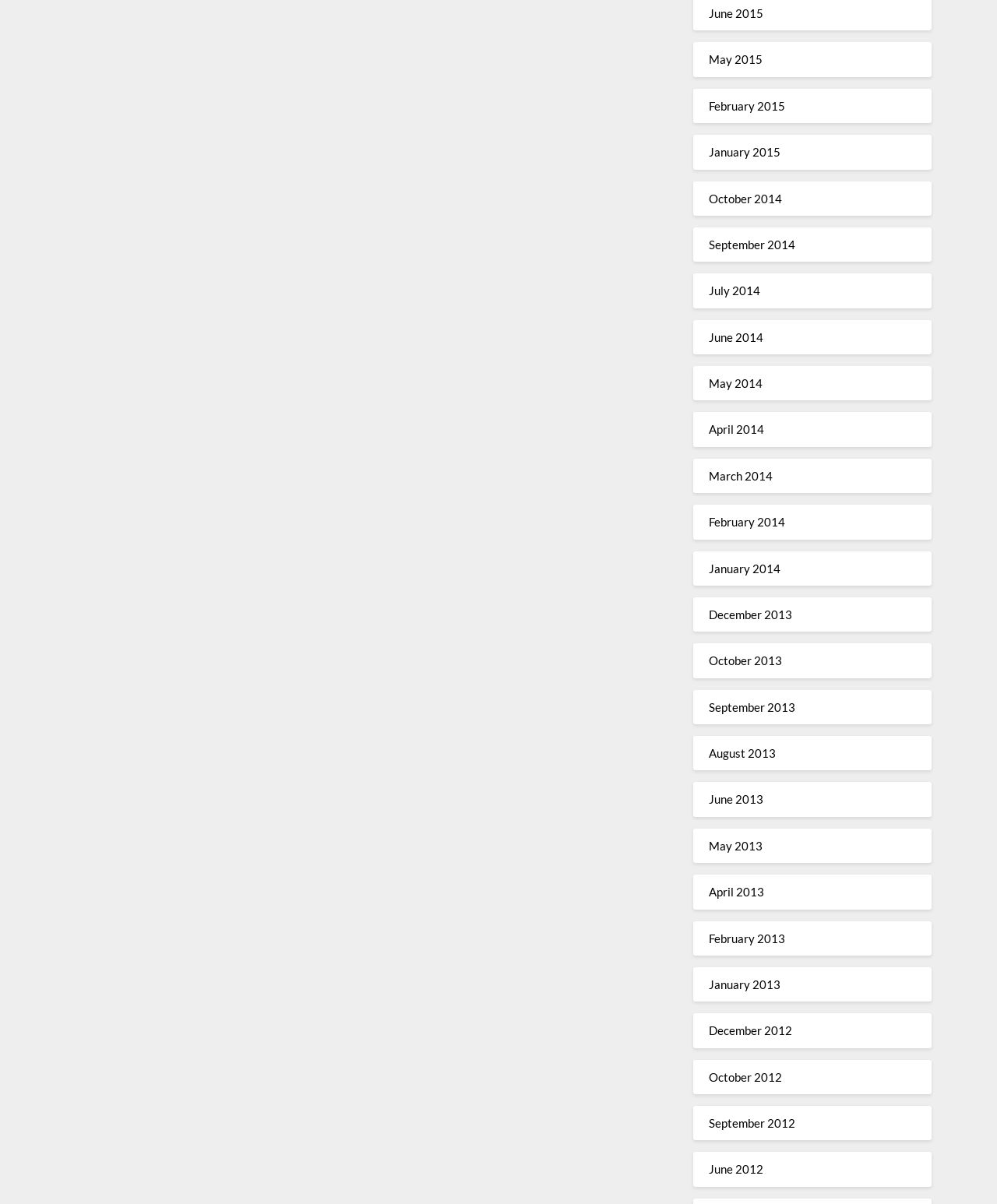Please identify the bounding box coordinates of the area I need to click to accomplish the following instruction: "view June 2015".

[0.711, 0.005, 0.766, 0.017]